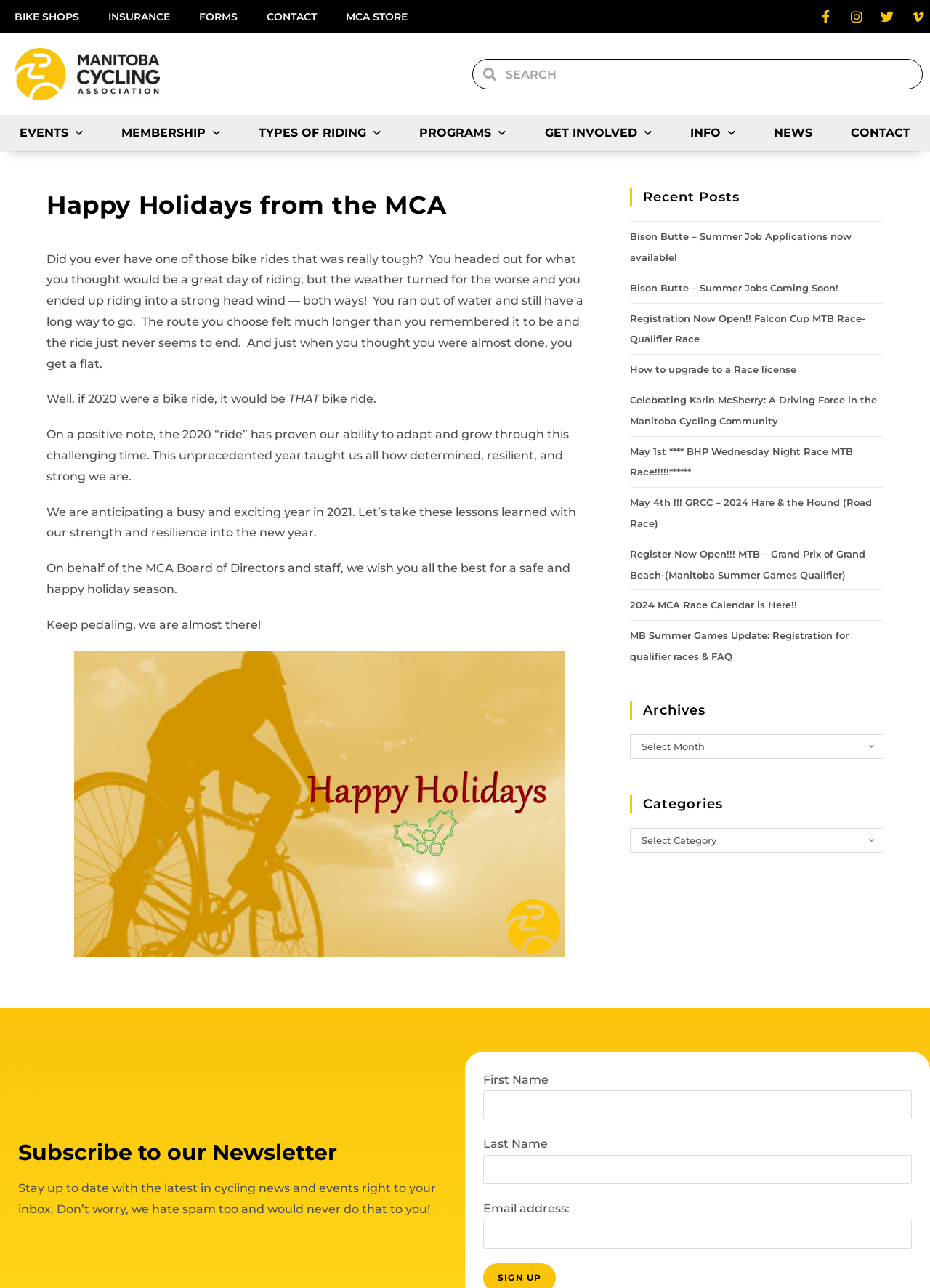Please mark the bounding box coordinates of the area that should be clicked to carry out the instruction: "View 'EVENTS'".

[0.0, 0.09, 0.11, 0.116]